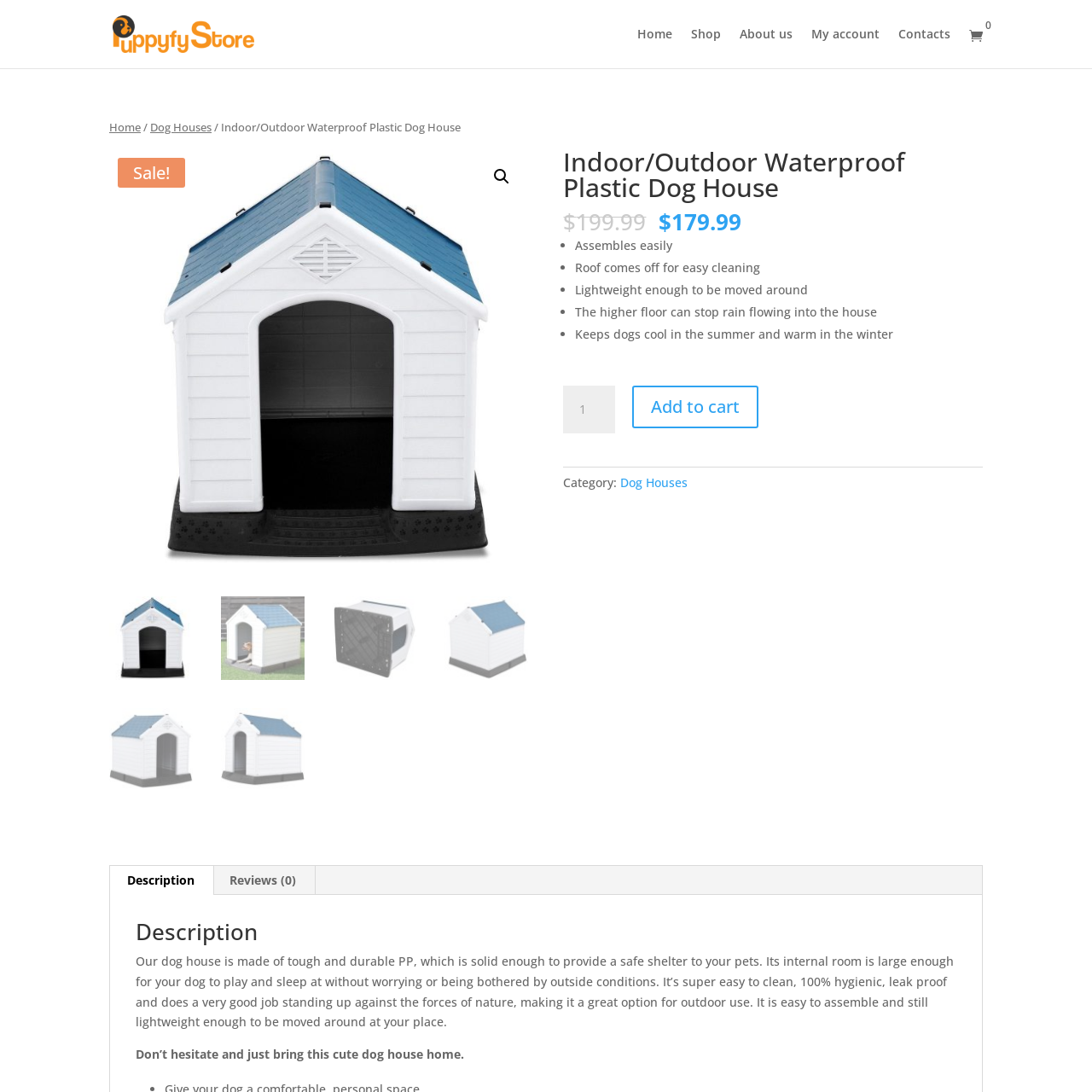Thoroughly describe the contents of the image enclosed in the red rectangle.

The image features an illustration of an indoor/outdoor waterproof plastic dog house, showcasing its sleek and practical design. The house is designed to provide a safe and comfortable shelter for dogs, emphasizing durability with its robust construction using tough polypropylene (PP) material. This housing solution is highlighted by its ease of assembly and lightweight characteristics, making it convenient for pet owners to move as needed. The image underlines the dog house's functionality, promoting its suitability for diverse weather conditions, ensuring pets stay cool in the summer and warm in the winter. With a design that focuses on hygiene, the dog house is also easy to clean and maintain, making it an ideal choice for both indoor and outdoor use. The overall presentation suggests a blend of comfort and practicality, appealing to dog owners looking for quality shelter for their pets.